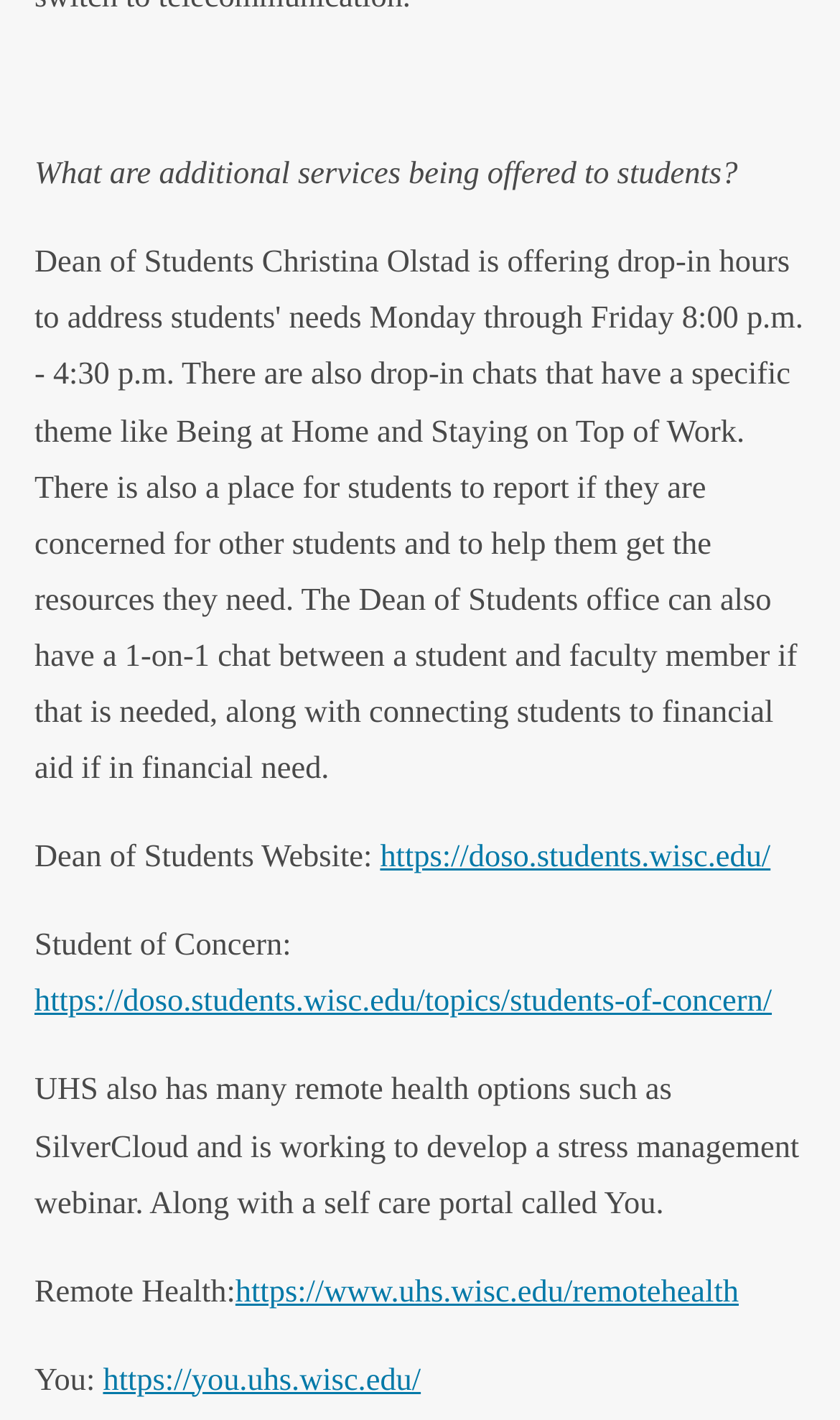Please give a concise answer to this question using a single word or phrase: 
What is the name of the website mentioned in the second link?

Dean of Students Website